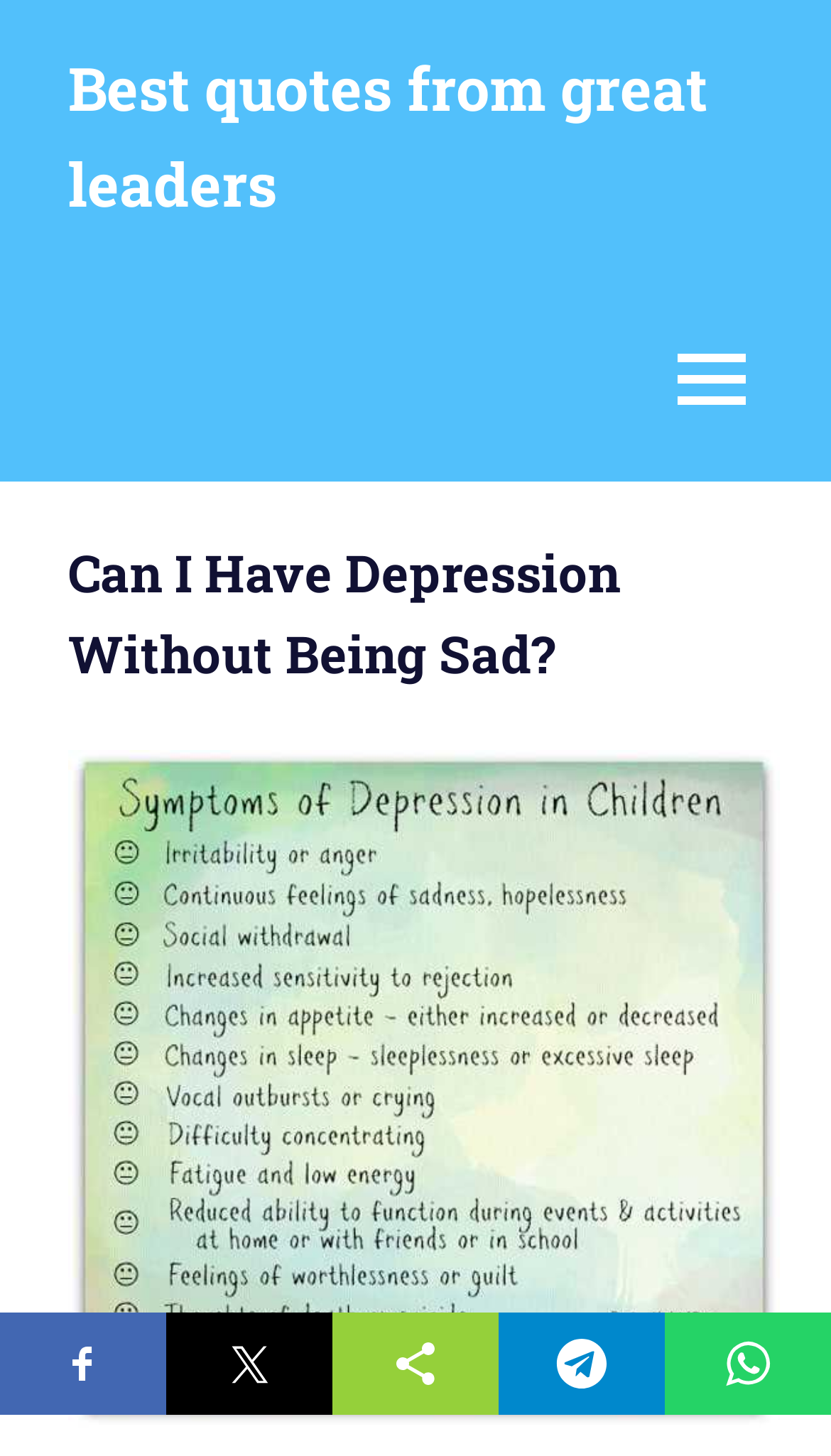Extract the bounding box coordinates for the HTML element that matches this description: "Menu". The coordinates should be four float numbers between 0 and 1, i.e., [left, top, right, bottom].

[0.774, 0.213, 0.938, 0.307]